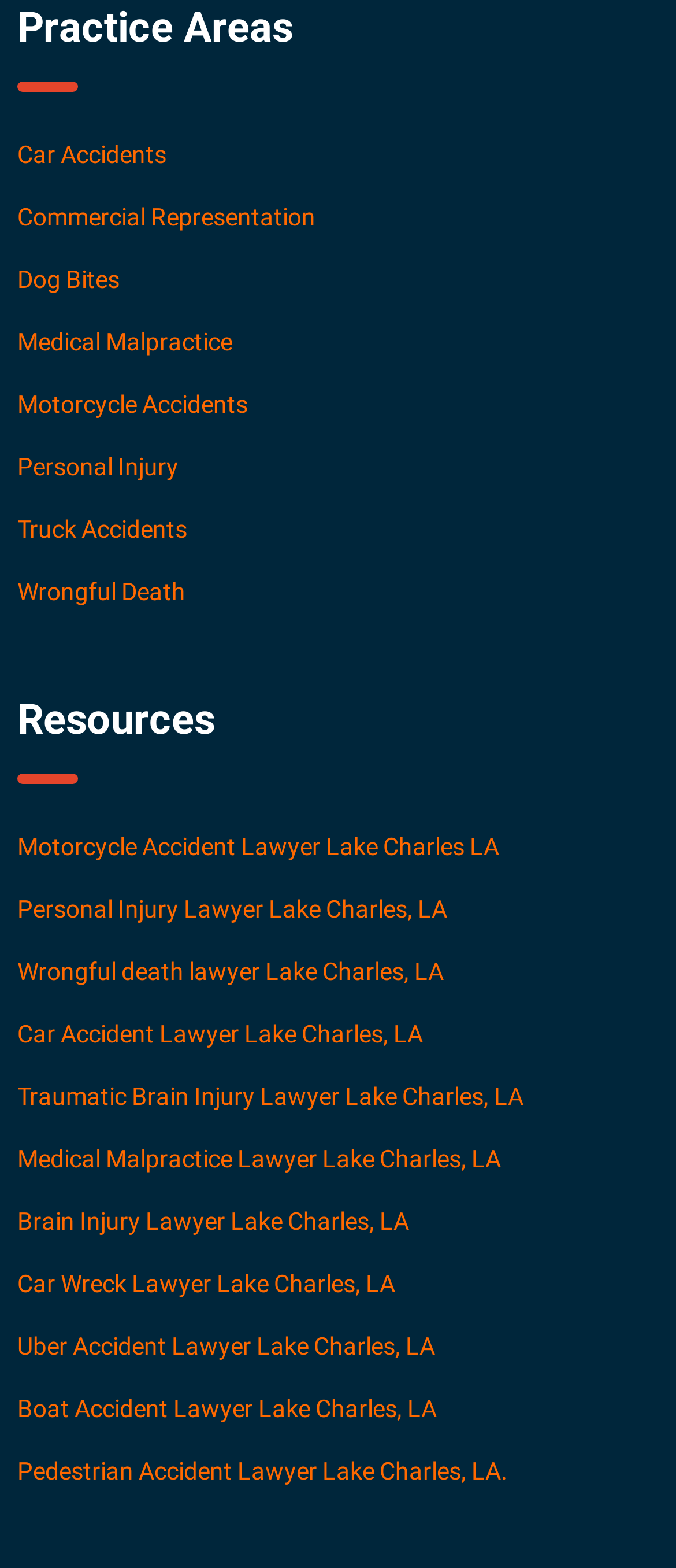Find the bounding box coordinates for the UI element whose description is: "Car Accidents". The coordinates should be four float numbers between 0 and 1, in the format [left, top, right, bottom].

[0.026, 0.089, 0.246, 0.107]